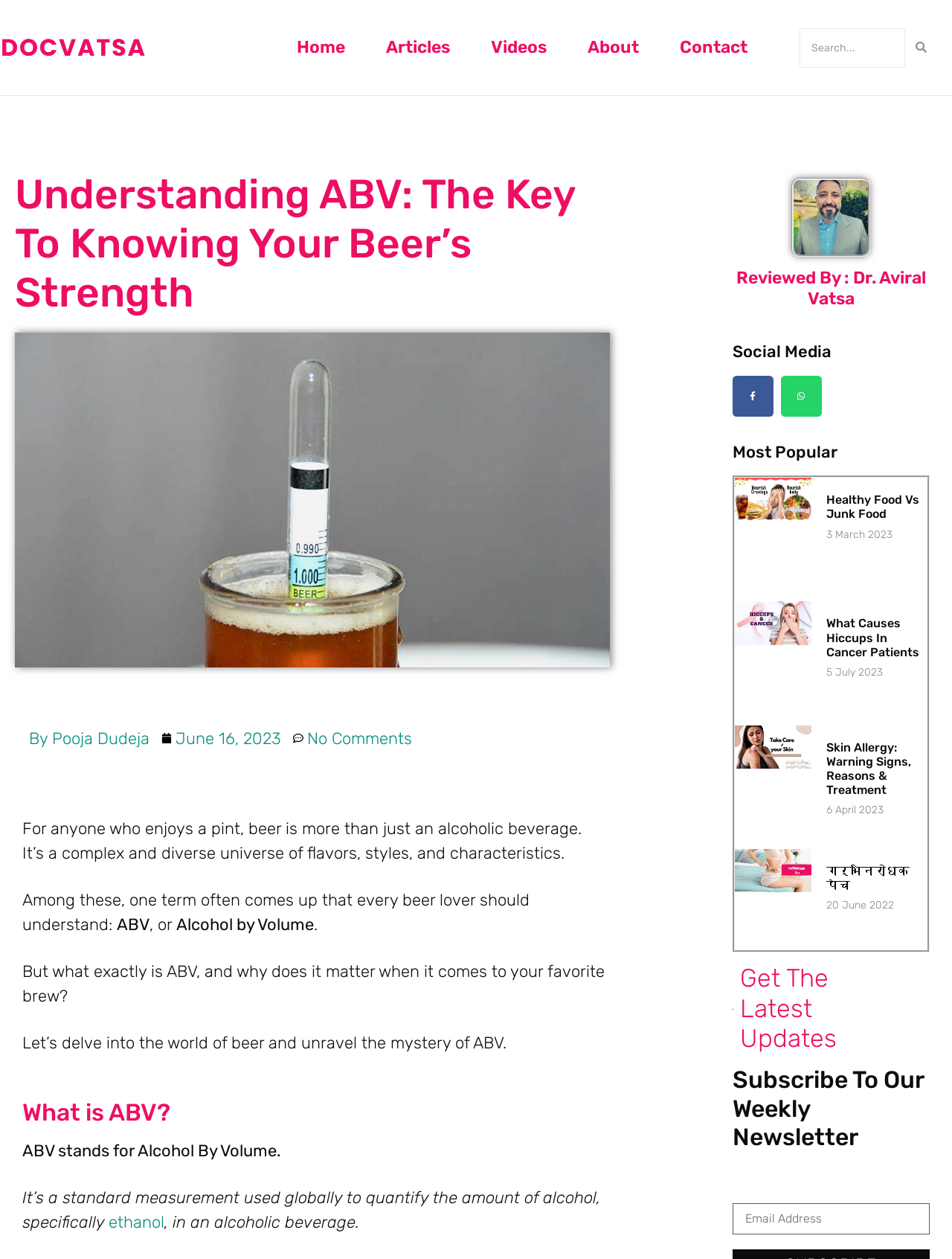Identify the bounding box for the described UI element: "June 16, 2023".

[0.17, 0.577, 0.295, 0.596]